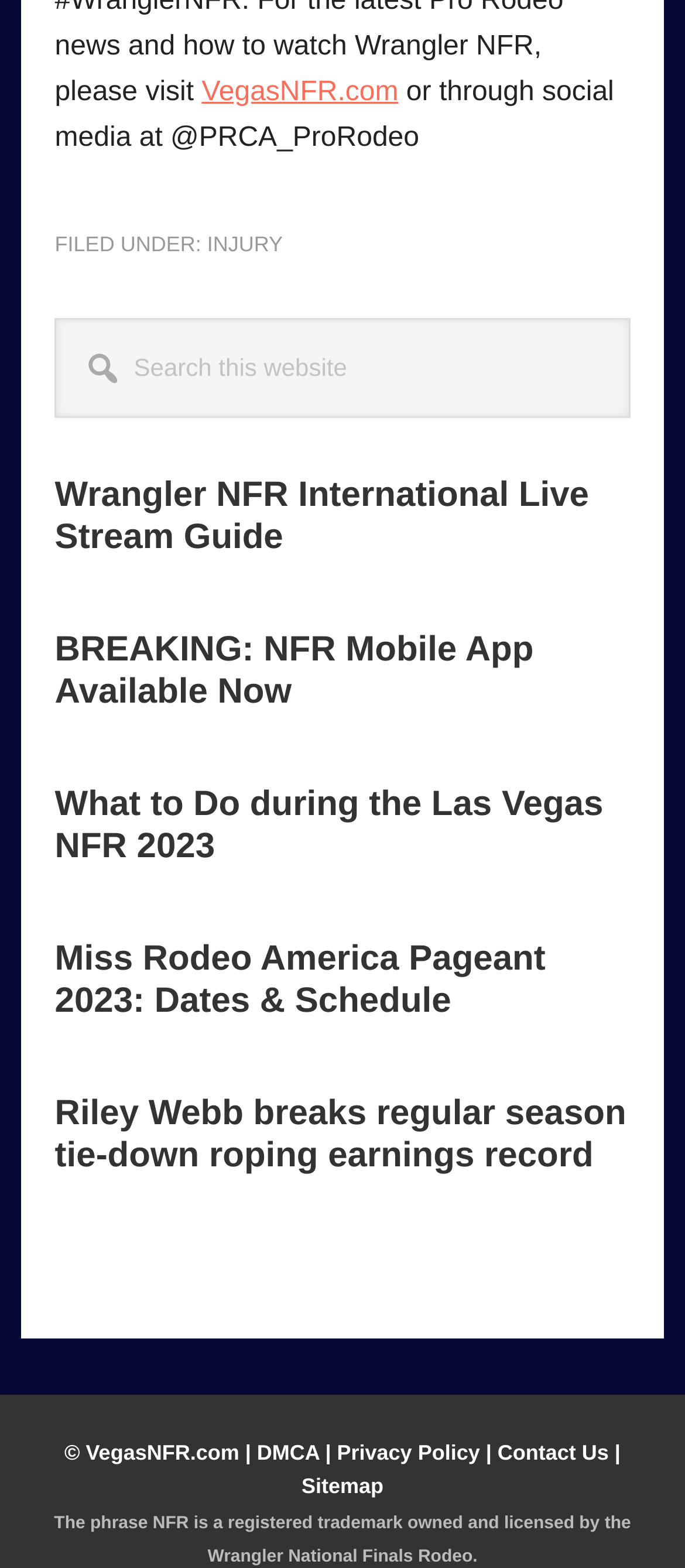Extract the bounding box coordinates for the described element: "Prom Hairstyles". The coordinates should be represented as four float numbers between 0 and 1: [left, top, right, bottom].

None